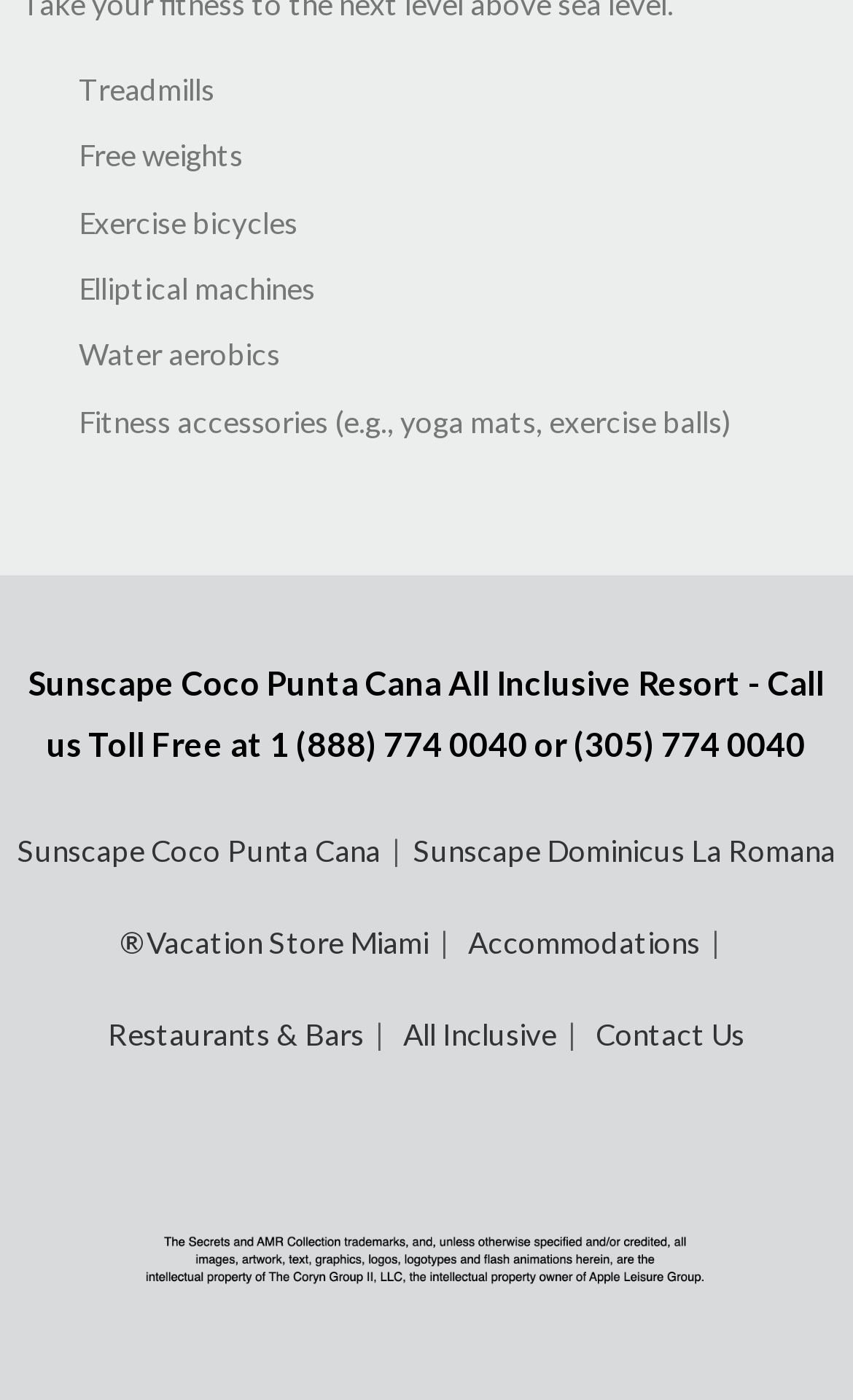Find the bounding box coordinates of the element I should click to carry out the following instruction: "Contact Us".

[0.699, 0.708, 0.873, 0.772]